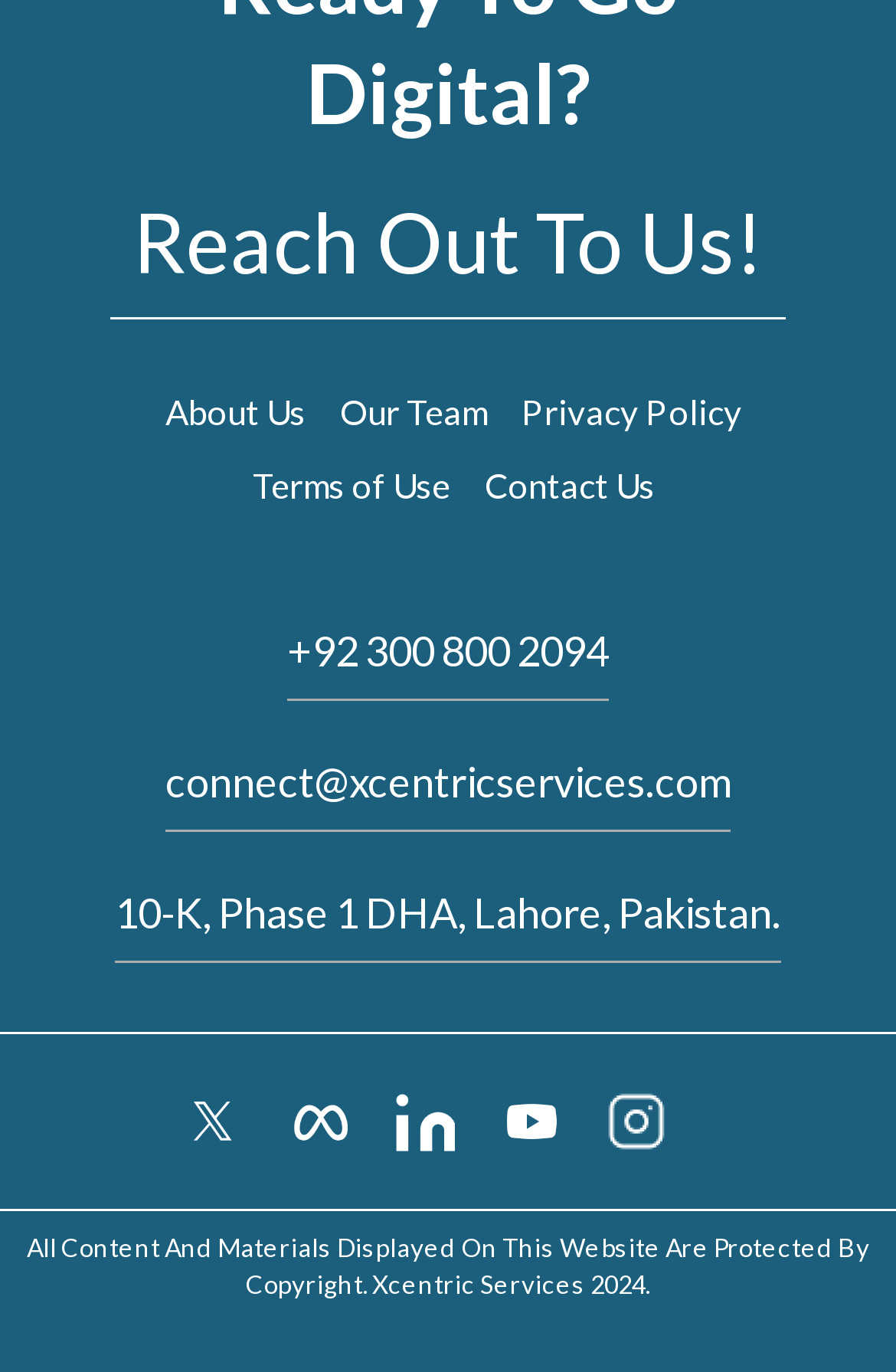Refer to the element description aria-label="Linkedin Account" and identify the corresponding bounding box in the screenshot. Format the coordinates as (top-left x, top-left y, bottom-right x, bottom-right y) with values in the range of 0 to 1.

[0.441, 0.796, 0.559, 0.839]